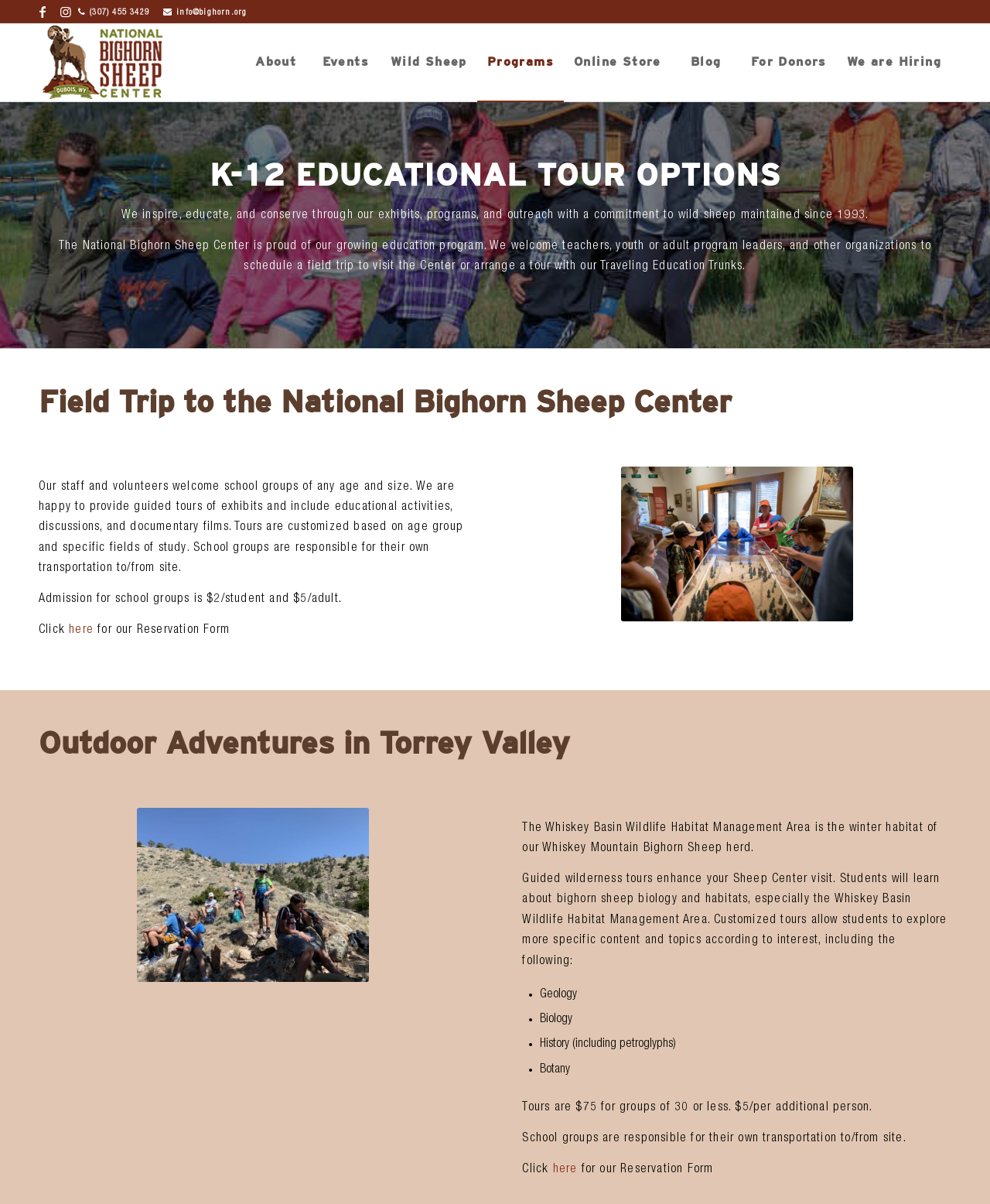Please find the bounding box coordinates of the section that needs to be clicked to achieve this instruction: "Click the Facebook link".

[0.032, 0.0, 0.055, 0.019]